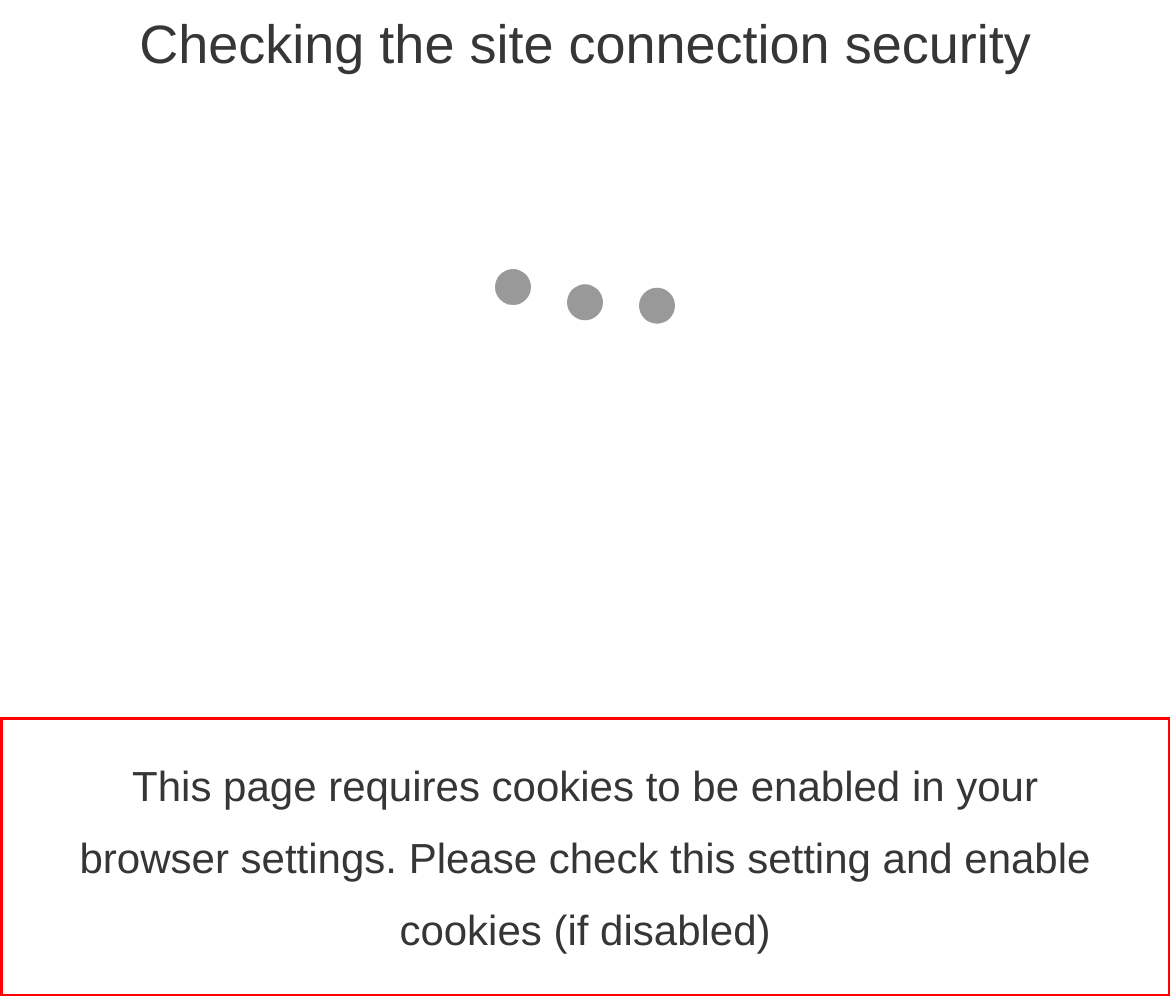Examine the screenshot of the webpage, locate the red bounding box, and generate the text contained within it.

This page requires cookies to be enabled in your browser settings. Please check this setting and enable cookies (if disabled)